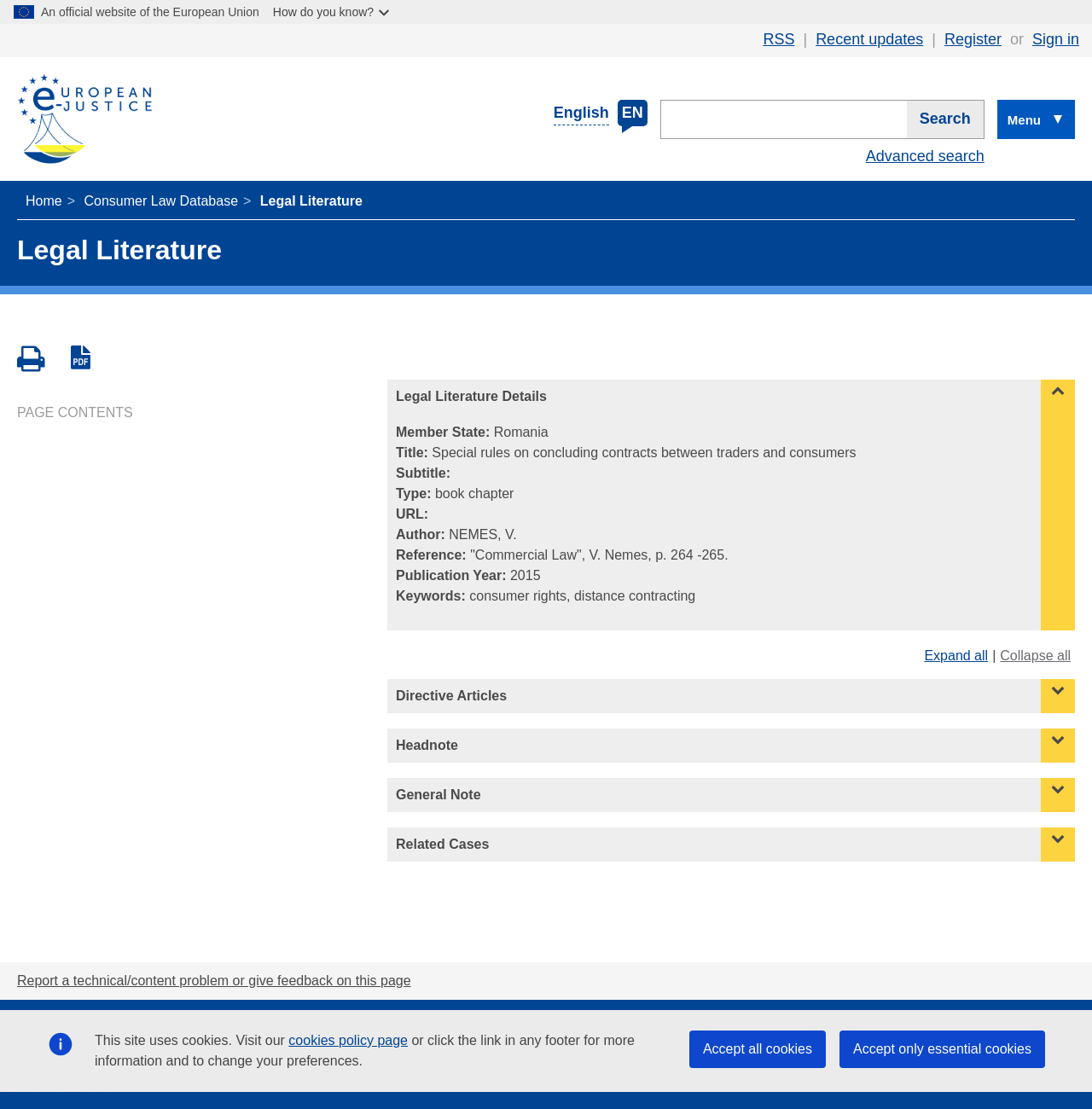What is the keyword of the legal literature?
Please provide a comprehensive answer based on the contents of the image.

I found the keyword of the legal literature by looking at the 'Keywords:' section on the webpage, which is located below the 'Publication Year:' section. The keywords are 'consumer rights, distance contracting'.